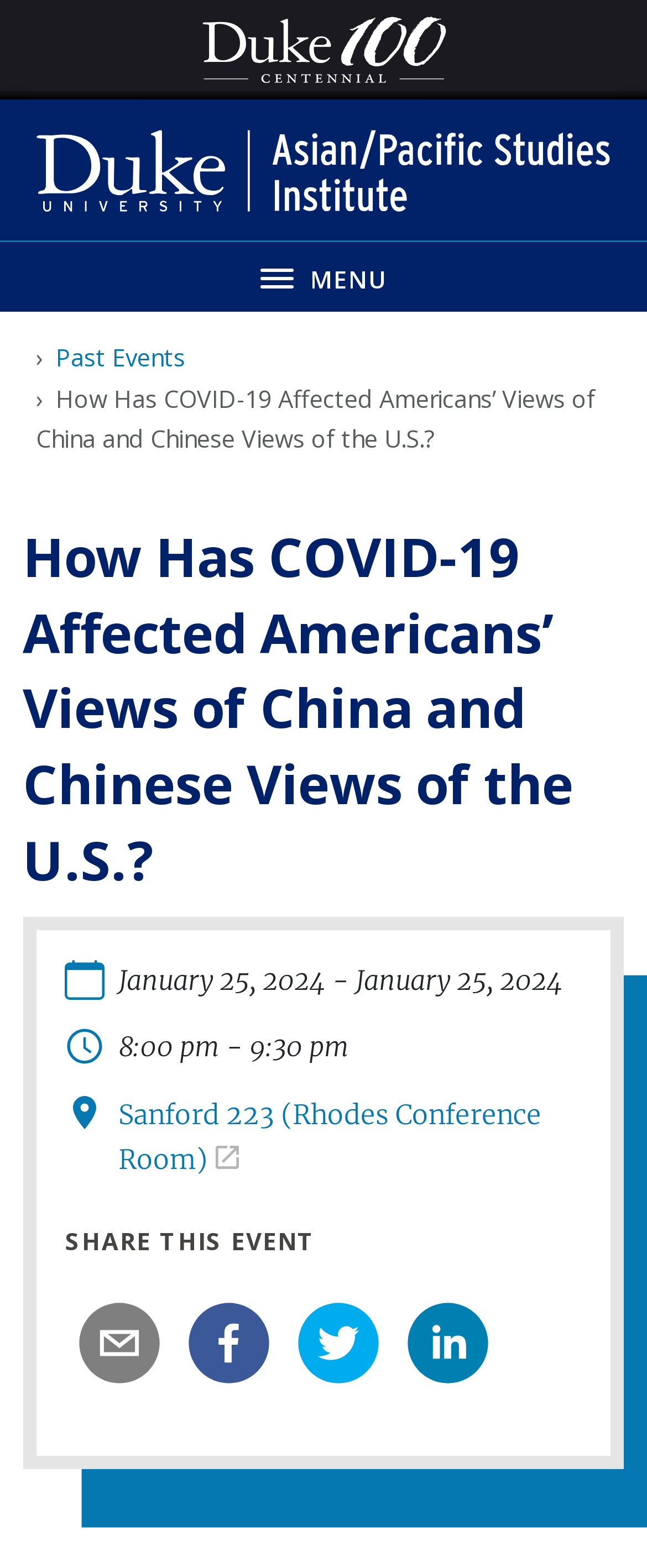Given the webpage screenshot and the description, determine the bounding box coordinates (top-left x, top-left y, bottom-right x, bottom-right y) that define the location of the UI element matching this description: parent_node: MENU

[0.056, 0.063, 0.944, 0.154]